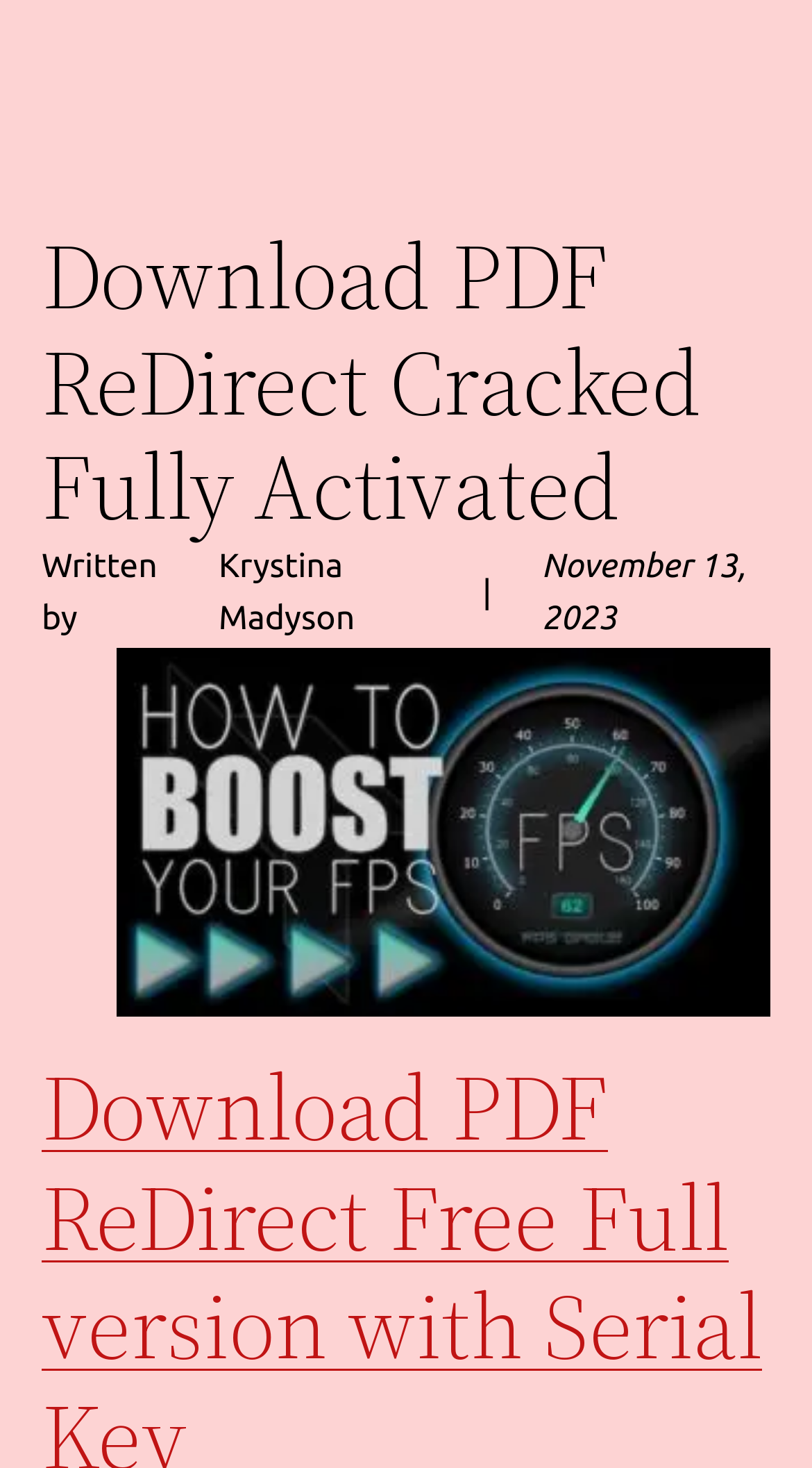Give a succinct answer to this question in a single word or phrase: 
What is below the heading?

A figure